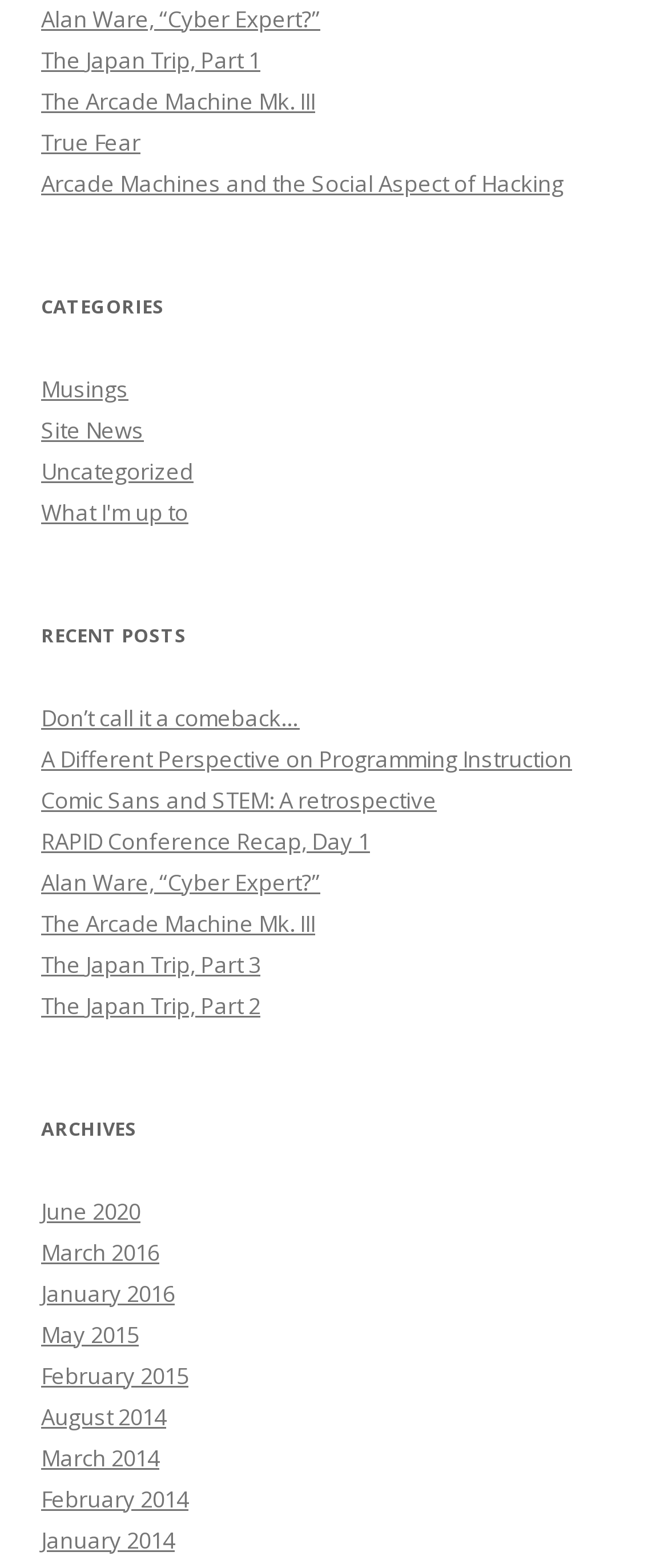Locate the coordinates of the bounding box for the clickable region that fulfills this instruction: "Post your comment".

None